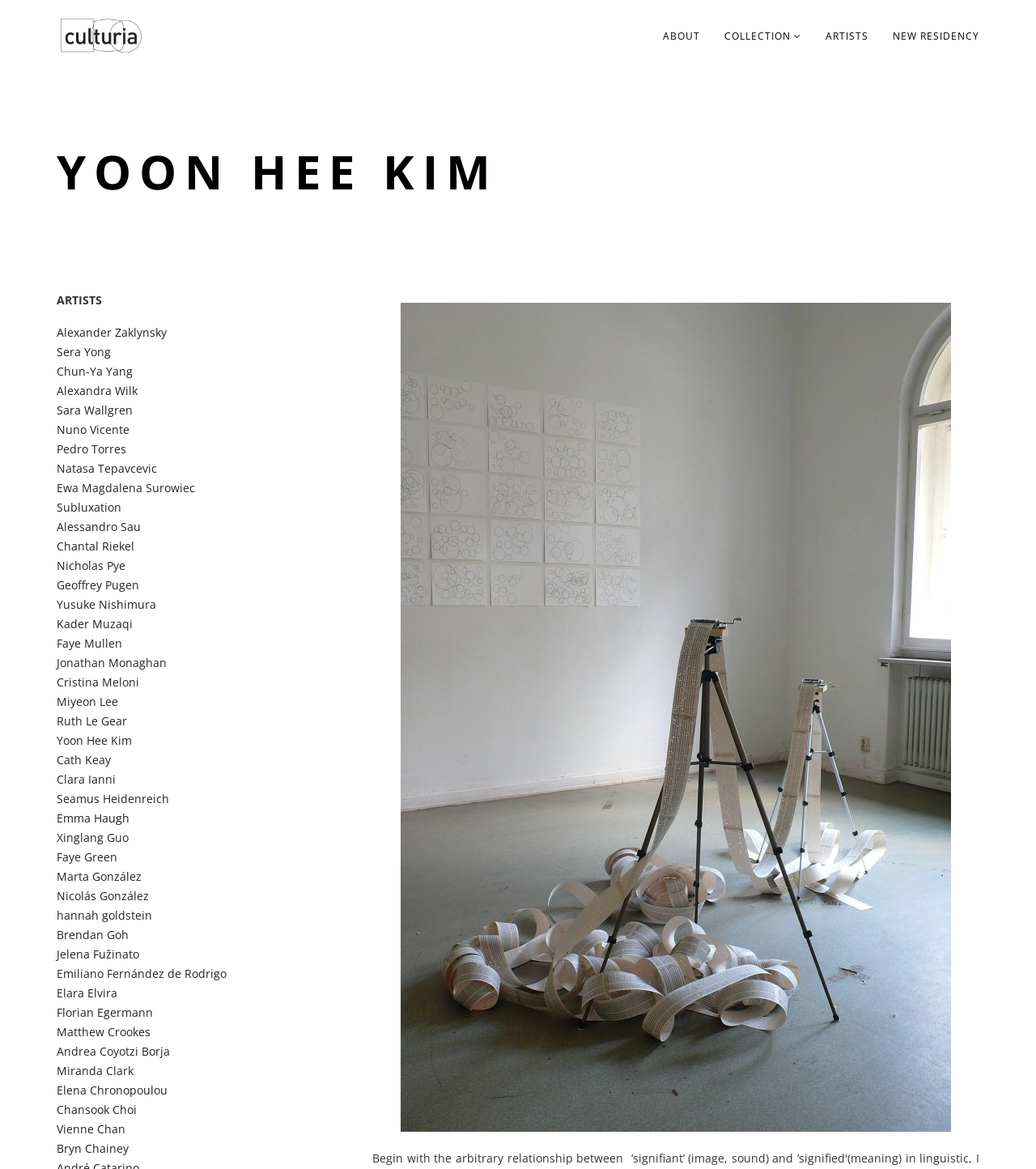Please determine the bounding box coordinates of the element's region to click in order to carry out the following instruction: "Click on the 'Missionbleuciel' link". The coordinates should be four float numbers between 0 and 1, i.e., [left, top, right, bottom].

None